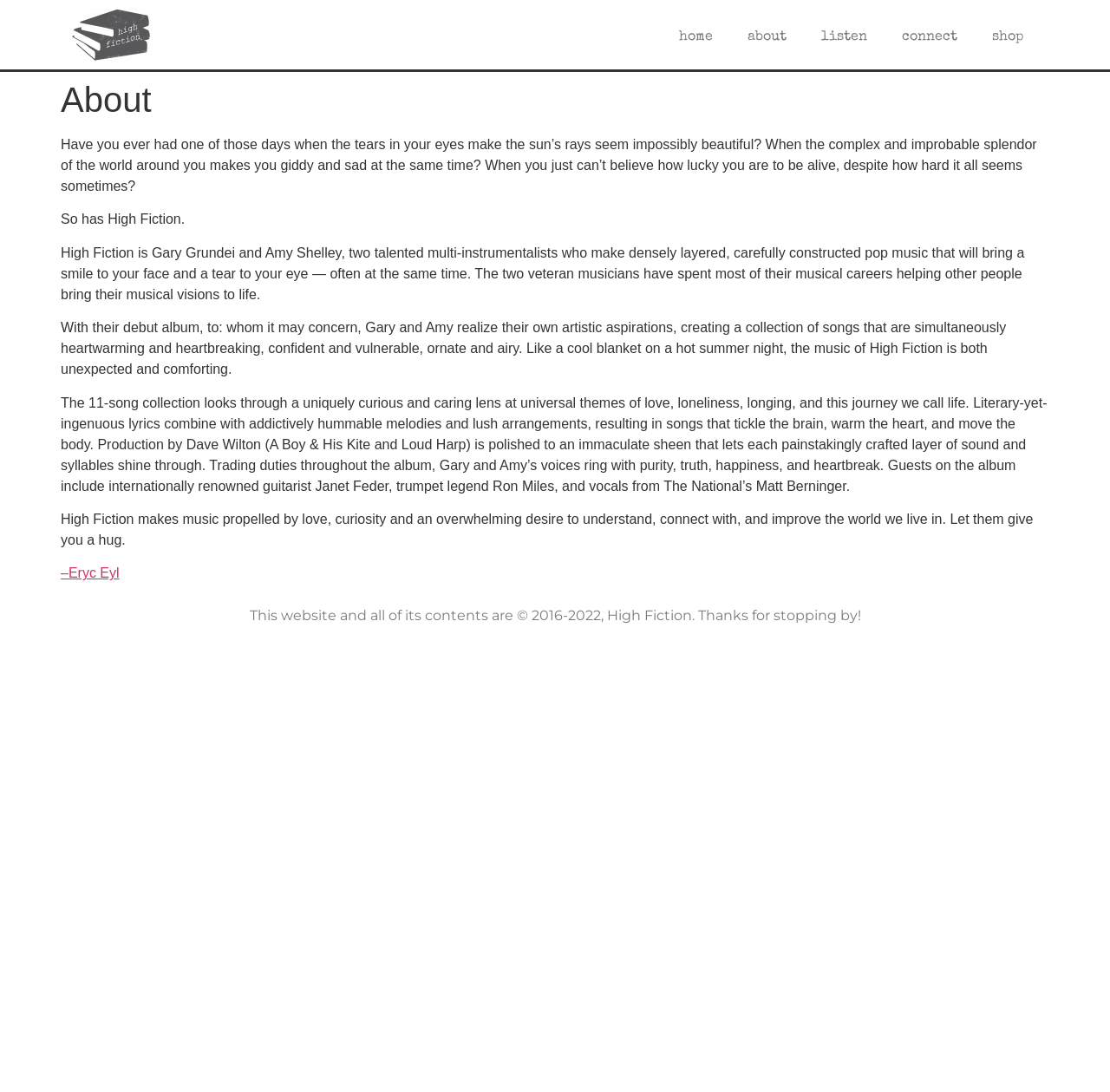Summarize the webpage in an elaborate manner.

The webpage is about High Fiction, a music duo composed of Gary Grundei and Amy Shelley. At the top left corner, there is a logo of HF books, which is a link. Below the logo, there is a navigation menu with five links: home, about, listen, connect, and shop, aligned horizontally across the top of the page.

The main content of the page is divided into sections. The first section is a header with a large heading that reads "About". Below the header, there are four paragraphs of text that describe High Fiction's music and artistic vision. The text is poetic and expressive, describing the emotions and themes that their music evokes.

The paragraphs are followed by a quote from Eryc Eyl, which is a link. At the bottom of the page, there is a footer section with three lines of text. The first line states that the website and its contents are copyrighted by High Fiction. The second line displays the years 2016-2022. The third line is a message thanking visitors for stopping by.